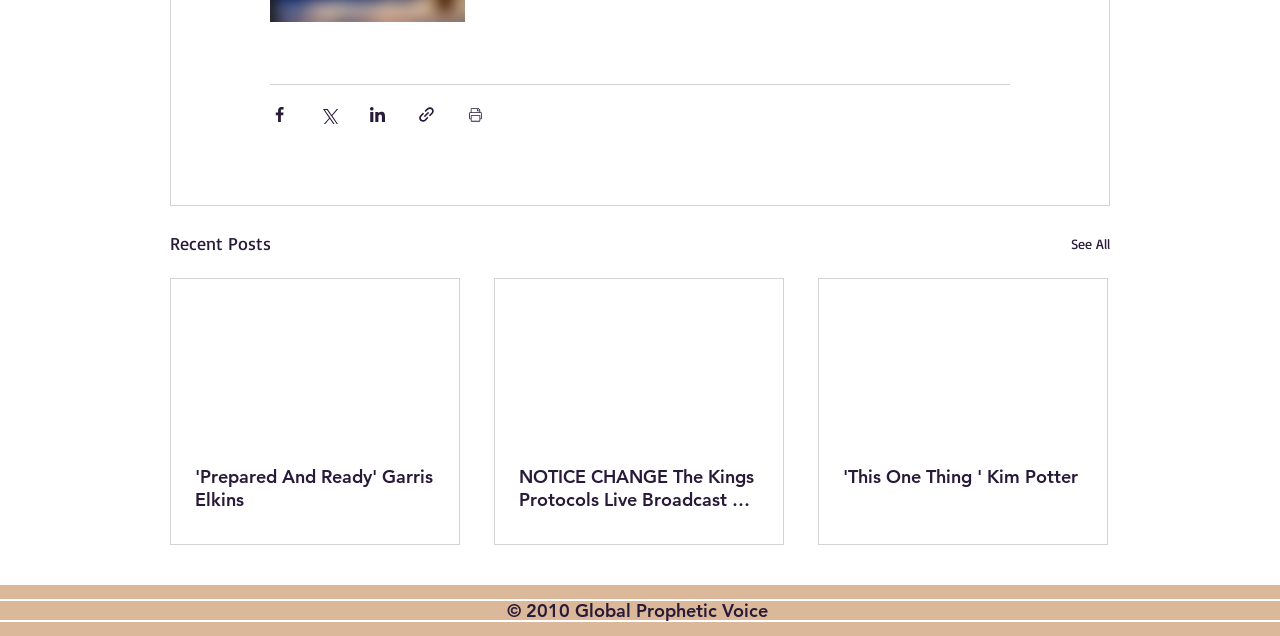Find the bounding box coordinates of the element I should click to carry out the following instruction: "Read 'Prepared And Ready' Garris Elkins".

[0.152, 0.73, 0.34, 0.803]